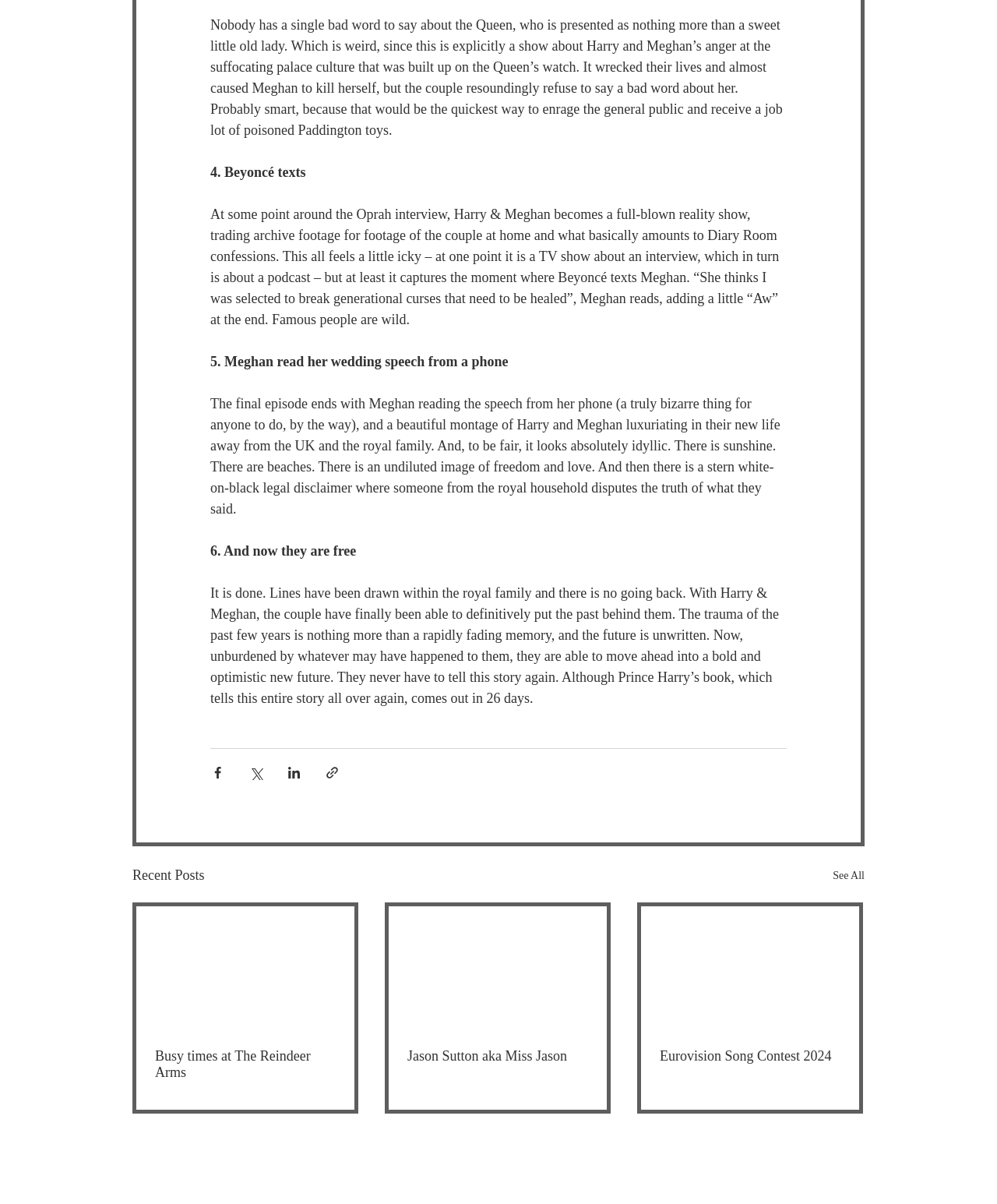Review the image closely and give a comprehensive answer to the question: What is the last sentence of the article about?

The last sentence of the article mentions Prince Harry's book, which is set to be released in 26 days, and will likely tell the same story as the Netflix show, despite the couple having moved on from their past experiences.